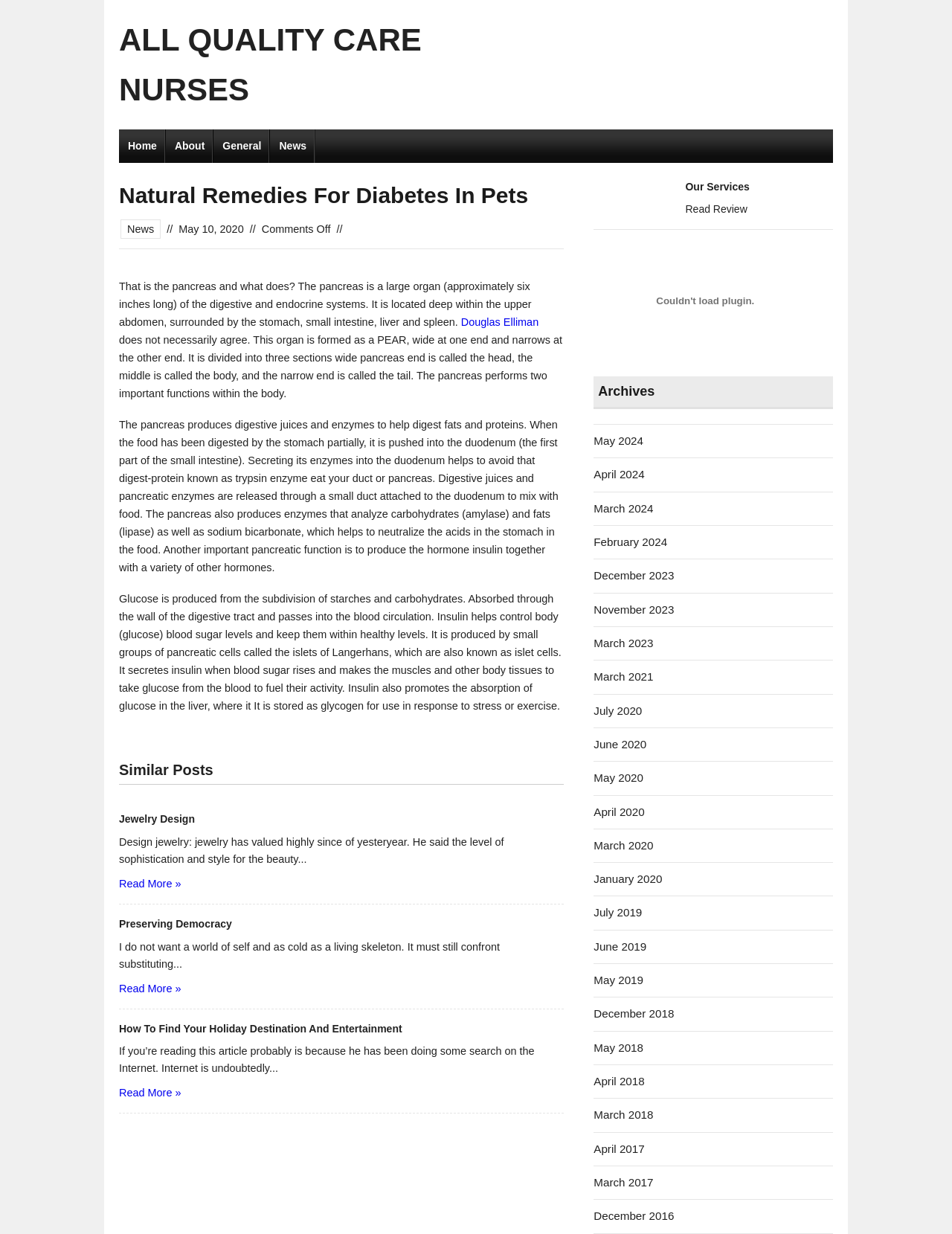Specify the bounding box coordinates of the region I need to click to perform the following instruction: "View 'Archives'". The coordinates must be four float numbers in the range of 0 to 1, i.e., [left, top, right, bottom].

[0.624, 0.305, 0.875, 0.332]